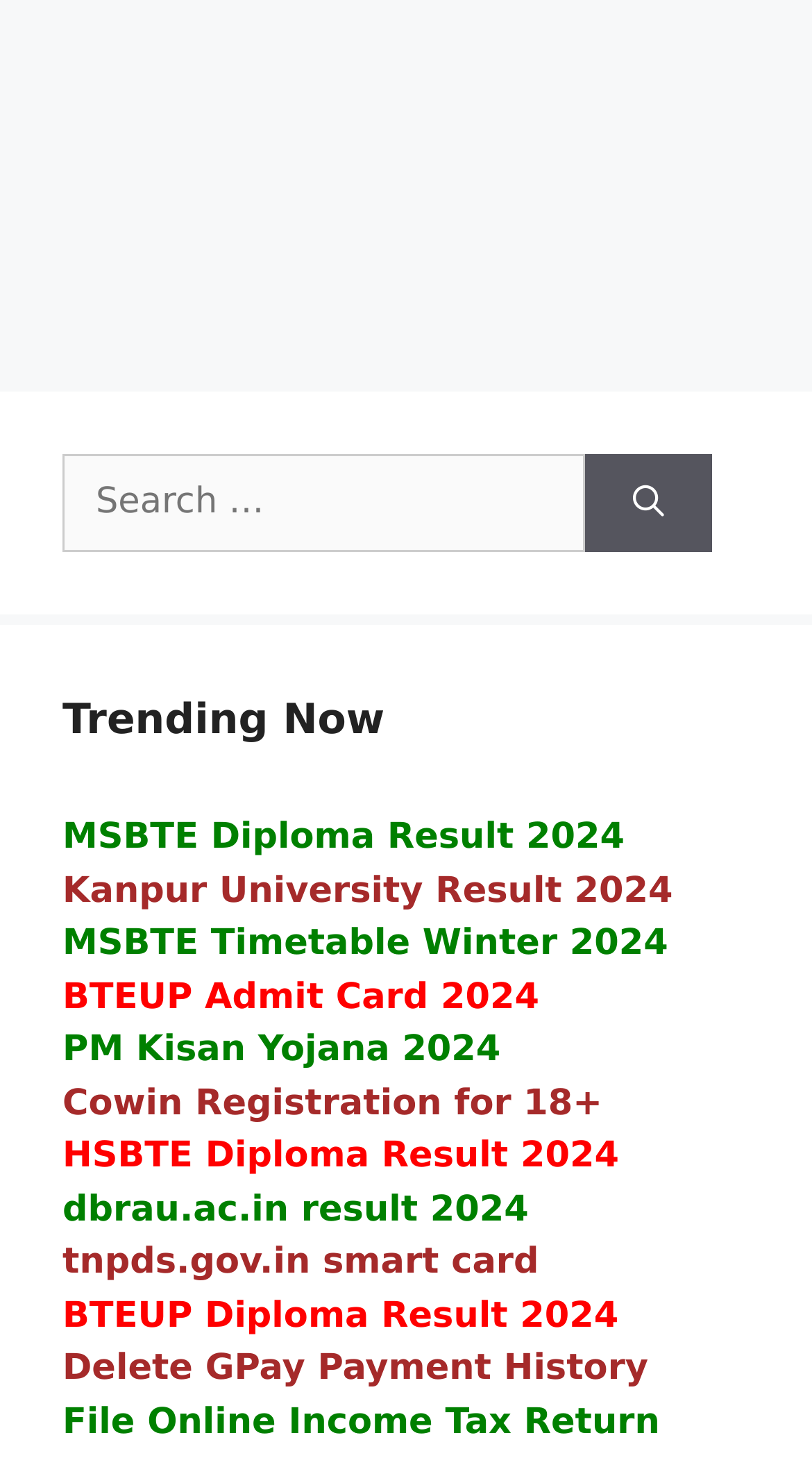Please provide a brief answer to the following inquiry using a single word or phrase:
What is the purpose of the search box?

Search for keywords